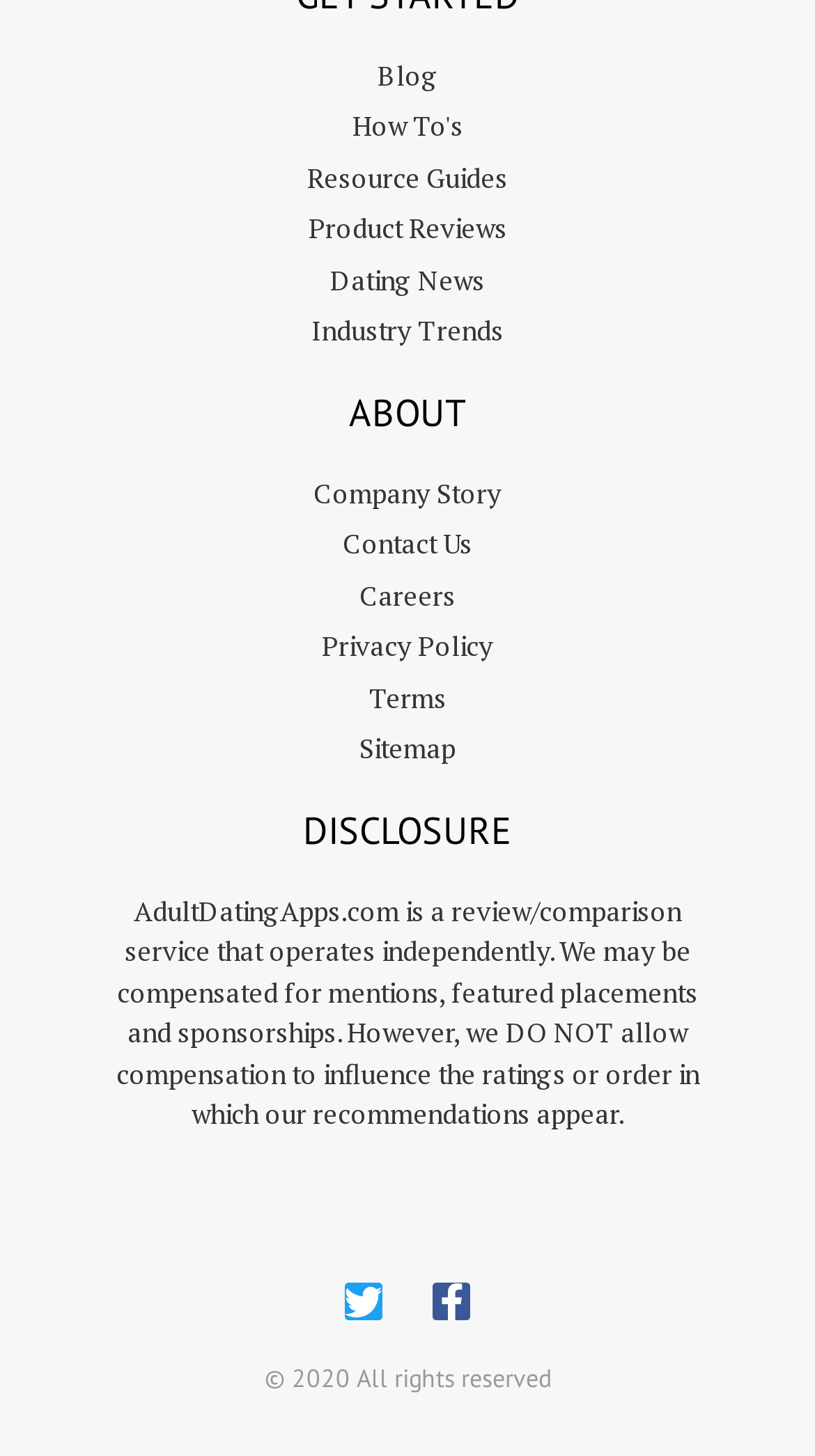Refer to the image and offer a detailed explanation in response to the question: What is the copyright year of this website?

The static text element at the bottom of the webpage displays the copyright information, which includes the year 2020.